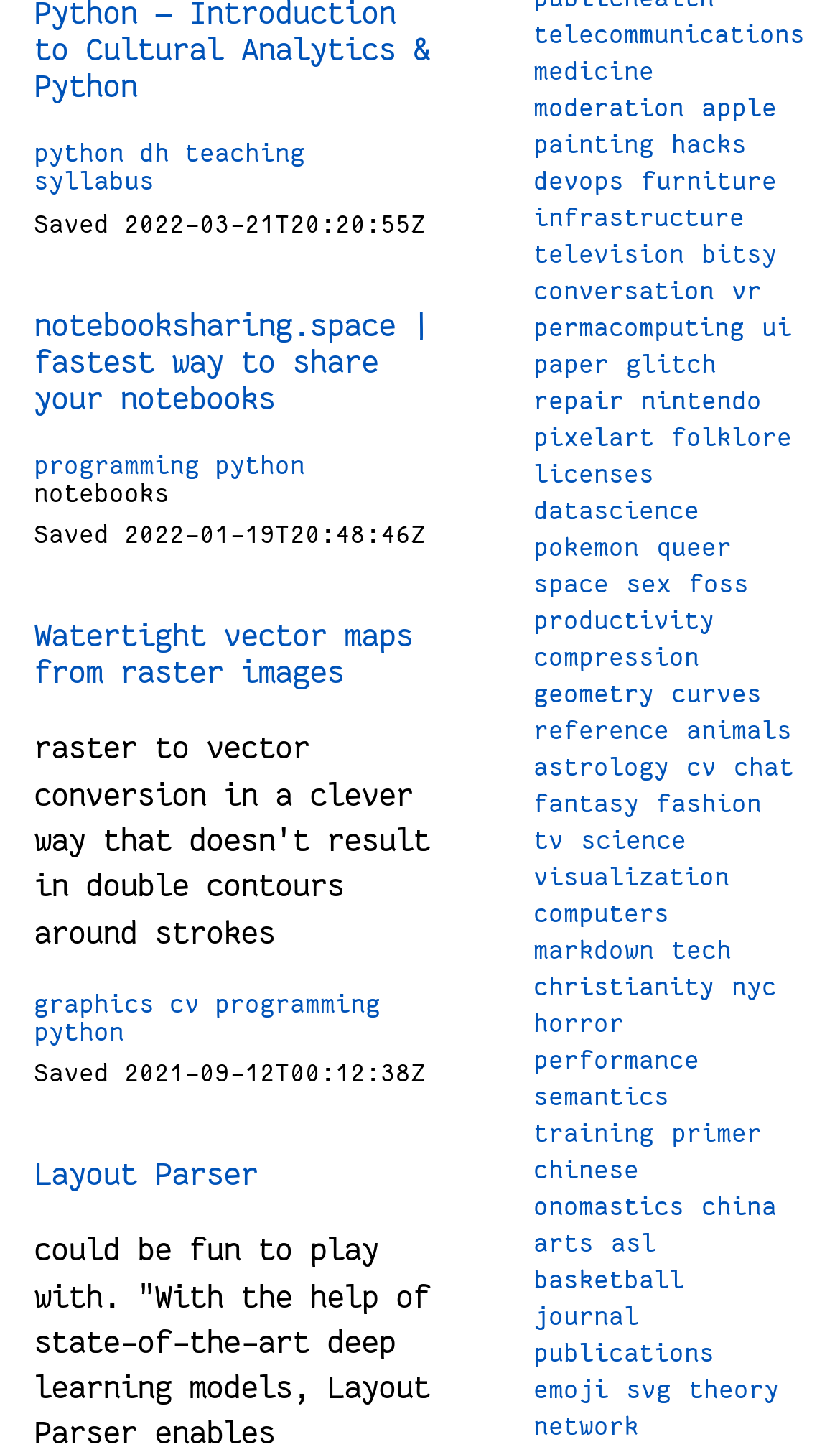Please indicate the bounding box coordinates for the clickable area to complete the following task: "visit the page about Layout Parser". The coordinates should be specified as four float numbers between 0 and 1, i.e., [left, top, right, bottom].

[0.041, 0.8, 0.308, 0.824]